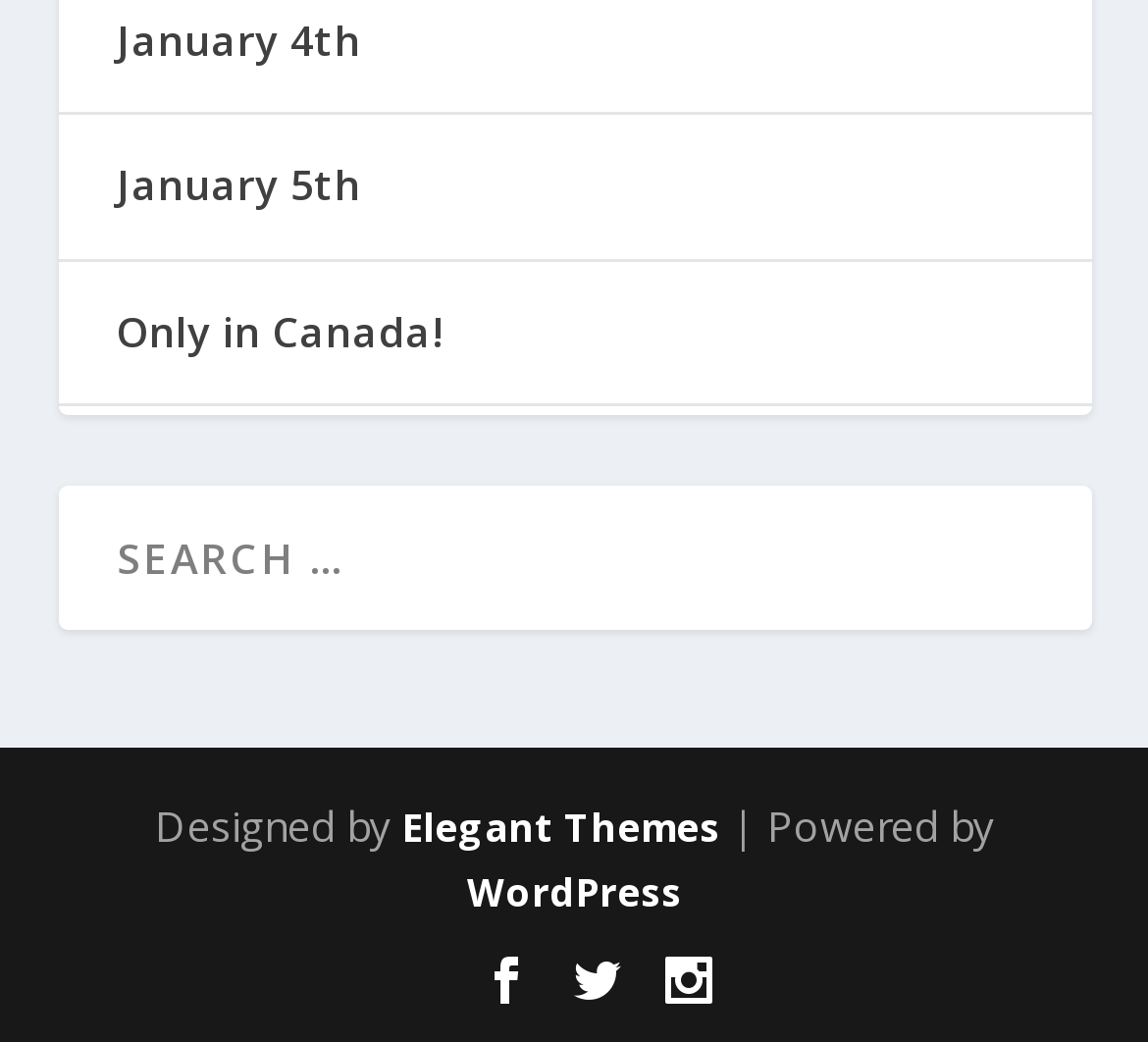Can you pinpoint the bounding box coordinates for the clickable element required for this instruction: "View January 4th's menu"? The coordinates should be four float numbers between 0 and 1, i.e., [left, top, right, bottom].

[0.101, 0.012, 0.314, 0.066]